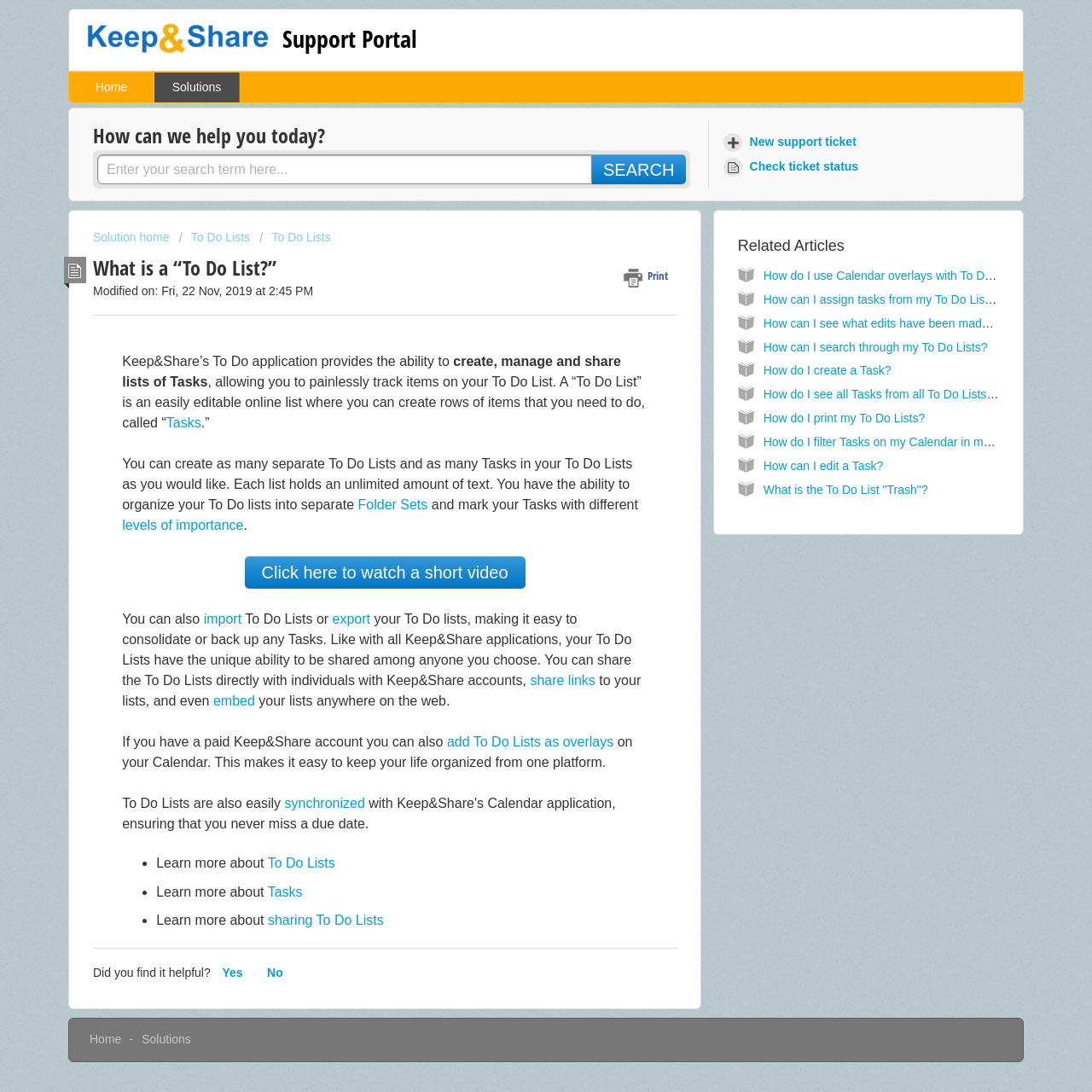Using the information in the image, give a detailed answer to the following question: Can you import or export To Do Lists?

The webpage mentions that you can import or export To Do Lists, making it easy to consolidate or back up any Tasks. This feature is useful for managing and organizing your To Do Lists.